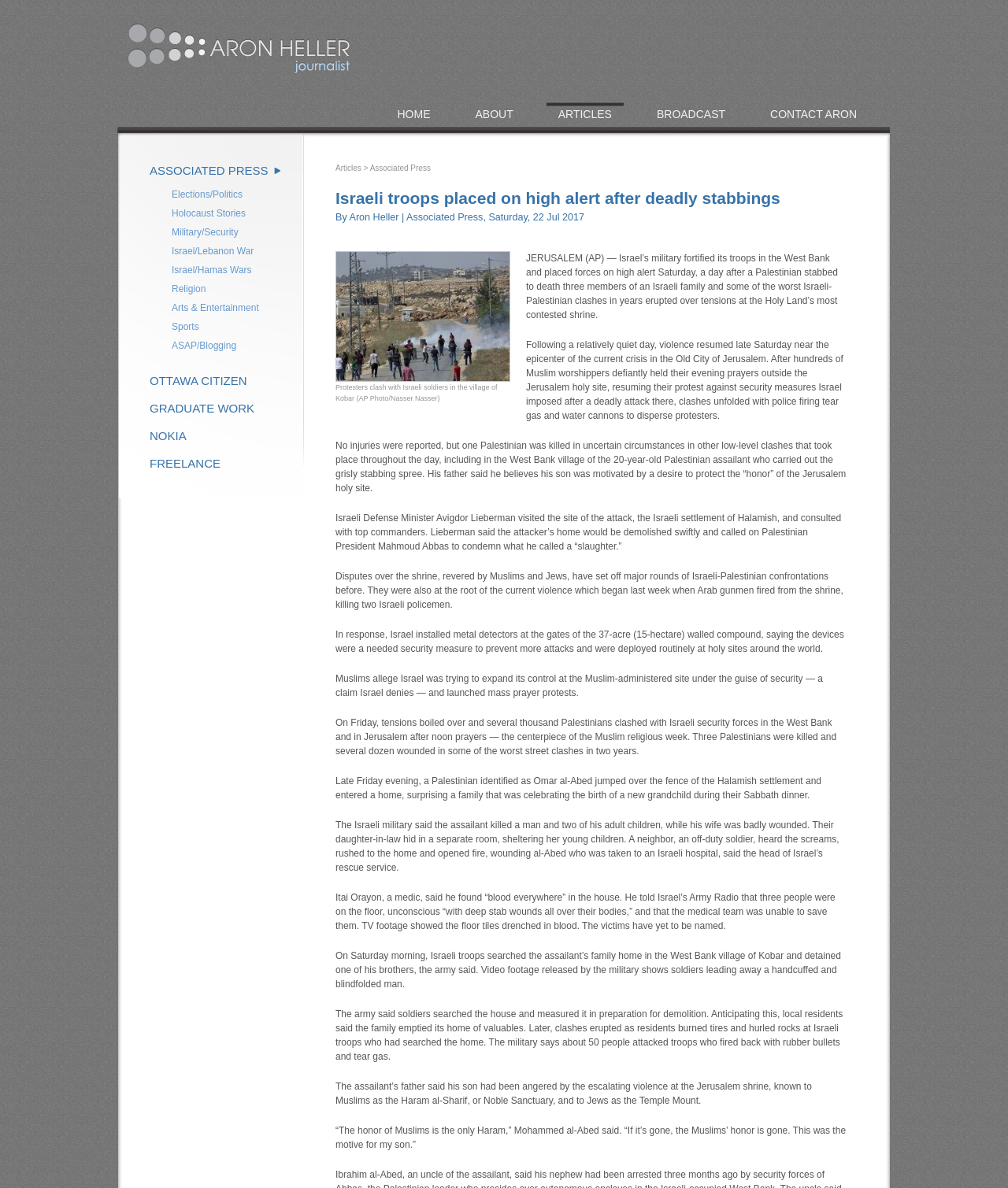Locate the bounding box coordinates of the element I should click to achieve the following instruction: "Click on the 'Associated Press' link".

[0.148, 0.139, 0.278, 0.149]